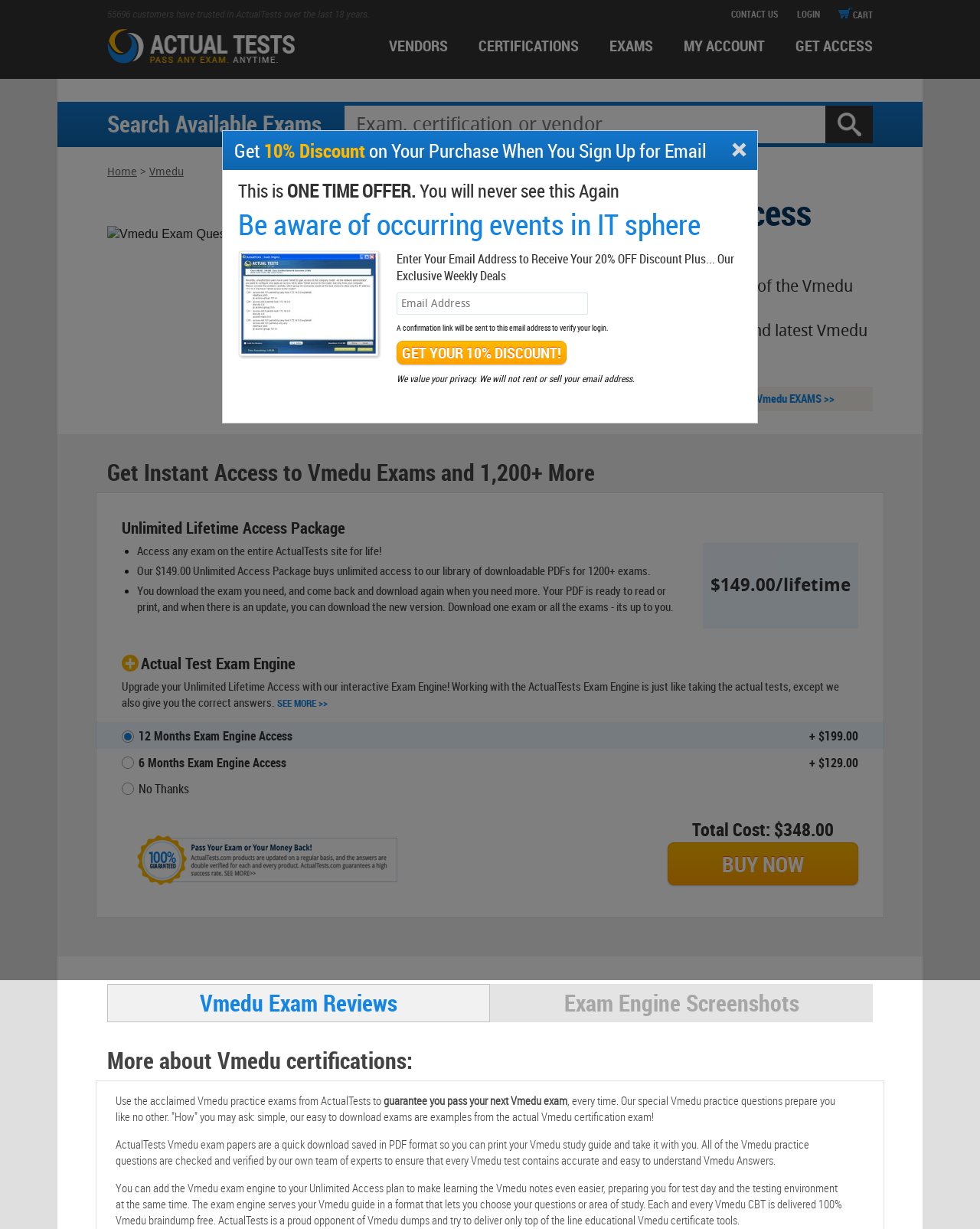Please identify the bounding box coordinates of the area I need to click to accomplish the following instruction: "Get instant access to Vmedu exams".

[0.812, 0.029, 0.891, 0.046]